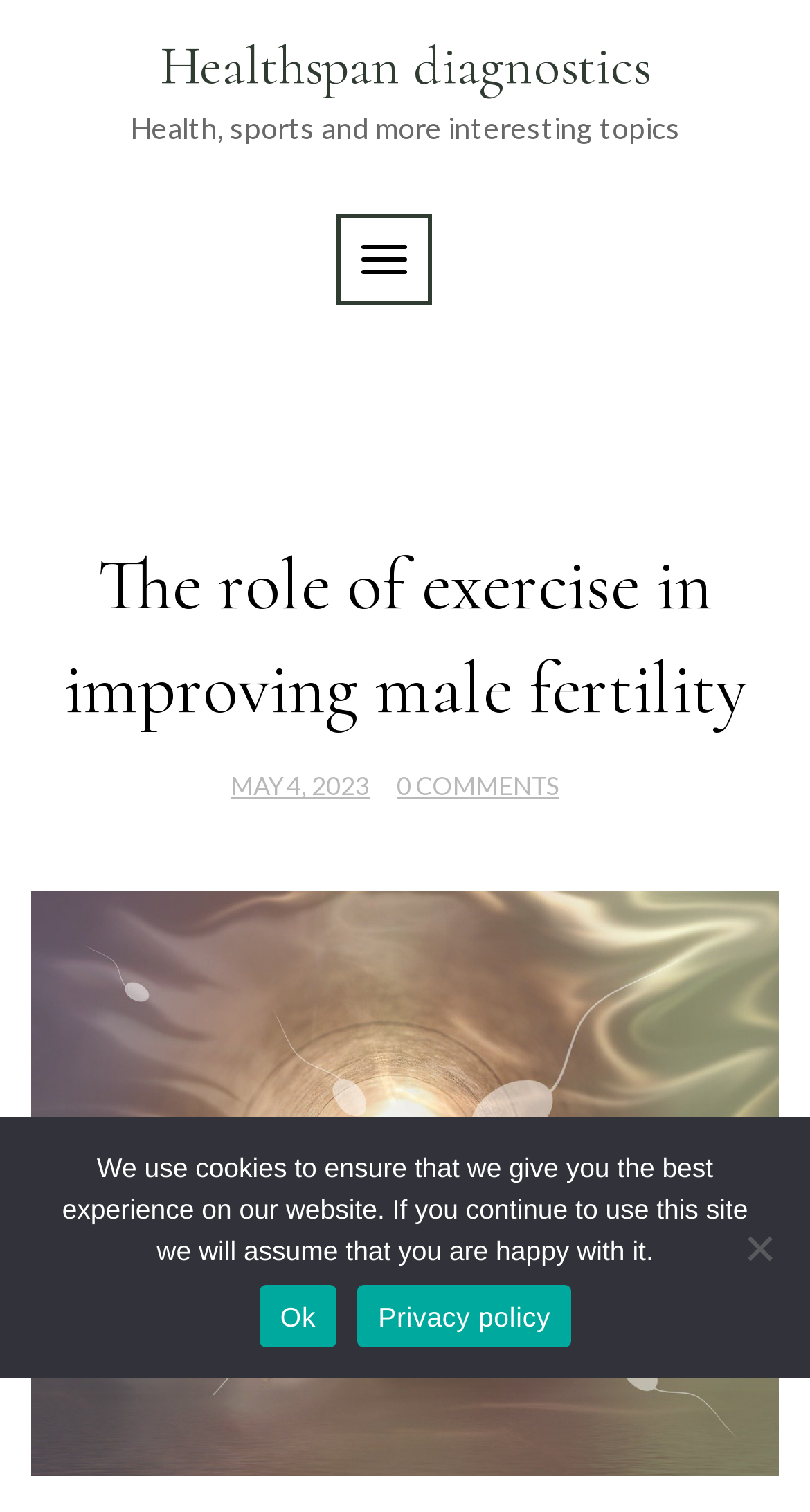What is the topic of the article?
Give a detailed explanation using the information visible in the image.

I found a heading element with the text 'The role of exercise in improving male fertility' which is likely the topic of the article.